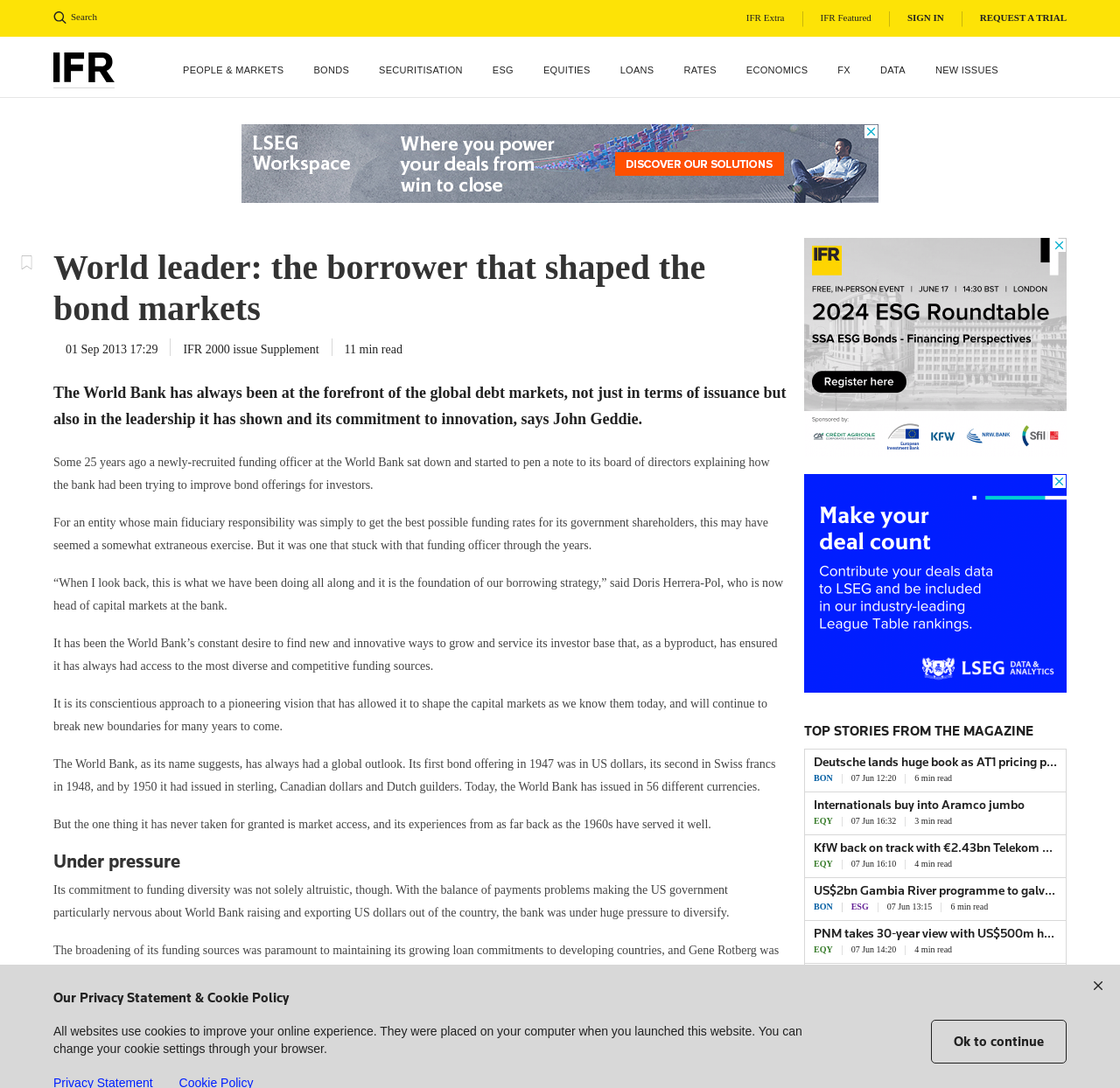Indicate the bounding box coordinates of the element that needs to be clicked to satisfy the following instruction: "View TOP STORIES FROM THE MAGAZINE". The coordinates should be four float numbers between 0 and 1, i.e., [left, top, right, bottom].

[0.718, 0.666, 0.952, 0.688]